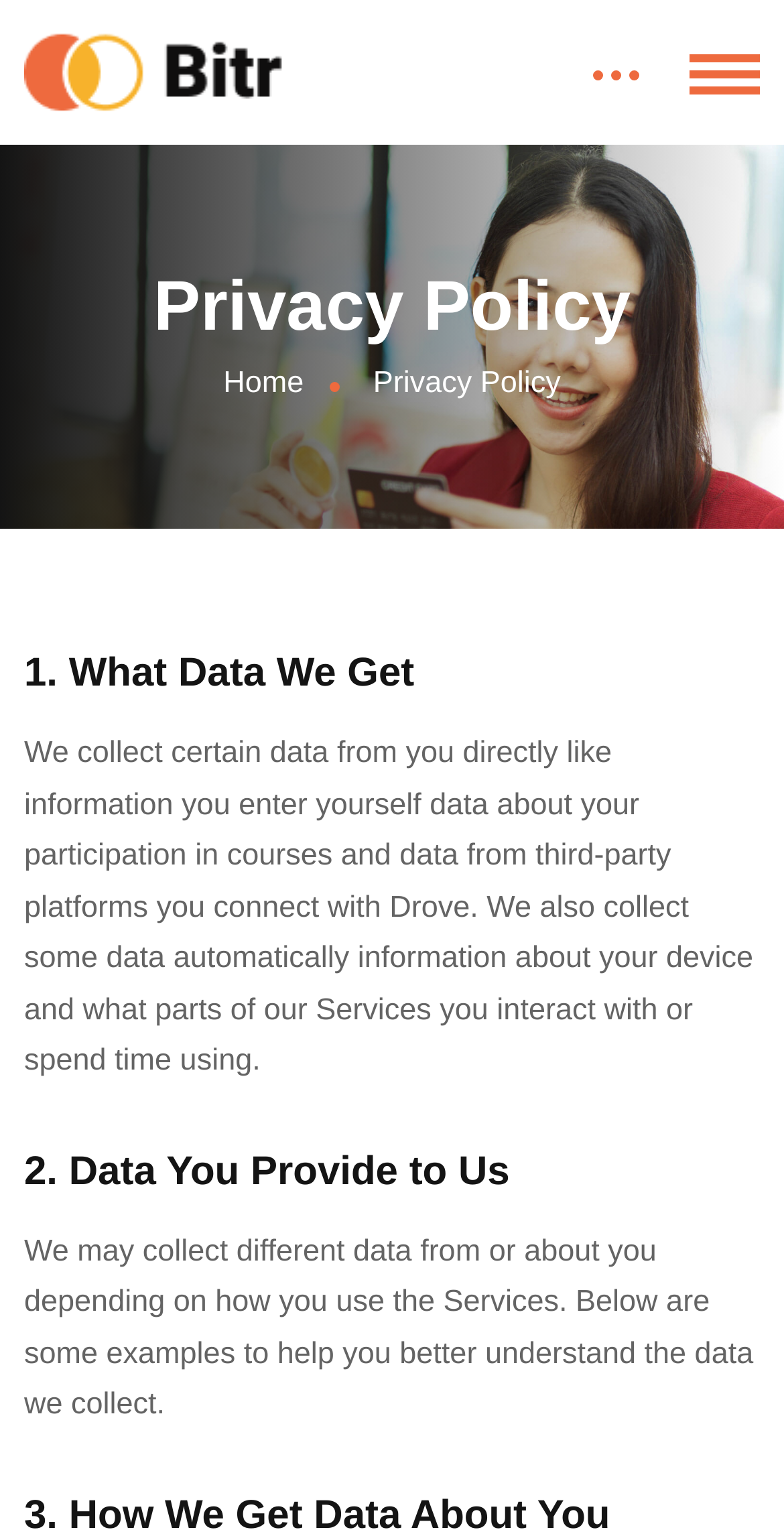Give a short answer using one word or phrase for the question:
What is the first section of the privacy policy?

1. What Data We Get